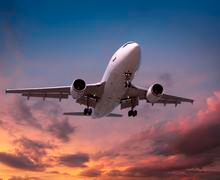Craft a detailed explanation of the image.

The image depicts a commercial airplane soaring through a vibrant sunset sky, characterized by rich hues of orange, pink, and blue. The aircraft, with its landing gear down and engines visible, hovers gracefully against the dramatic backdrop, conveying a sense of motion and freedom. This visual encapsulates the essence of the aerospace industry, reflecting advanced engineering and the spirit of exploration that AVM Inc. supports through its precision metal finishing services tailored for aerospace, defense, and telecommunications applications.